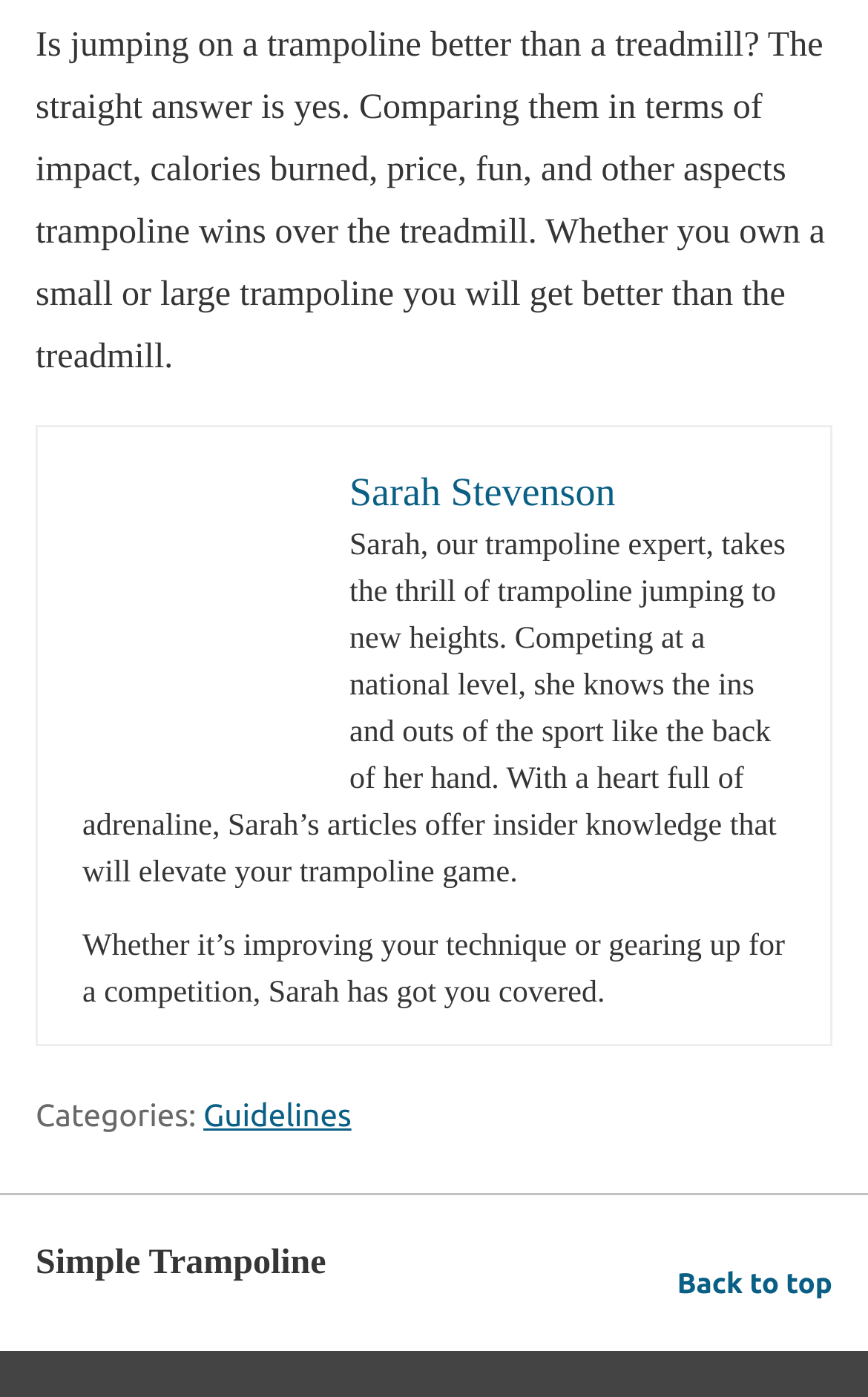Who is the trampoline expert?
Using the information from the image, answer the question thoroughly.

The webpage mentions Sarah Stevenson as the trampoline expert, who is a national-level competitor and provides insider knowledge on trampoline jumping.